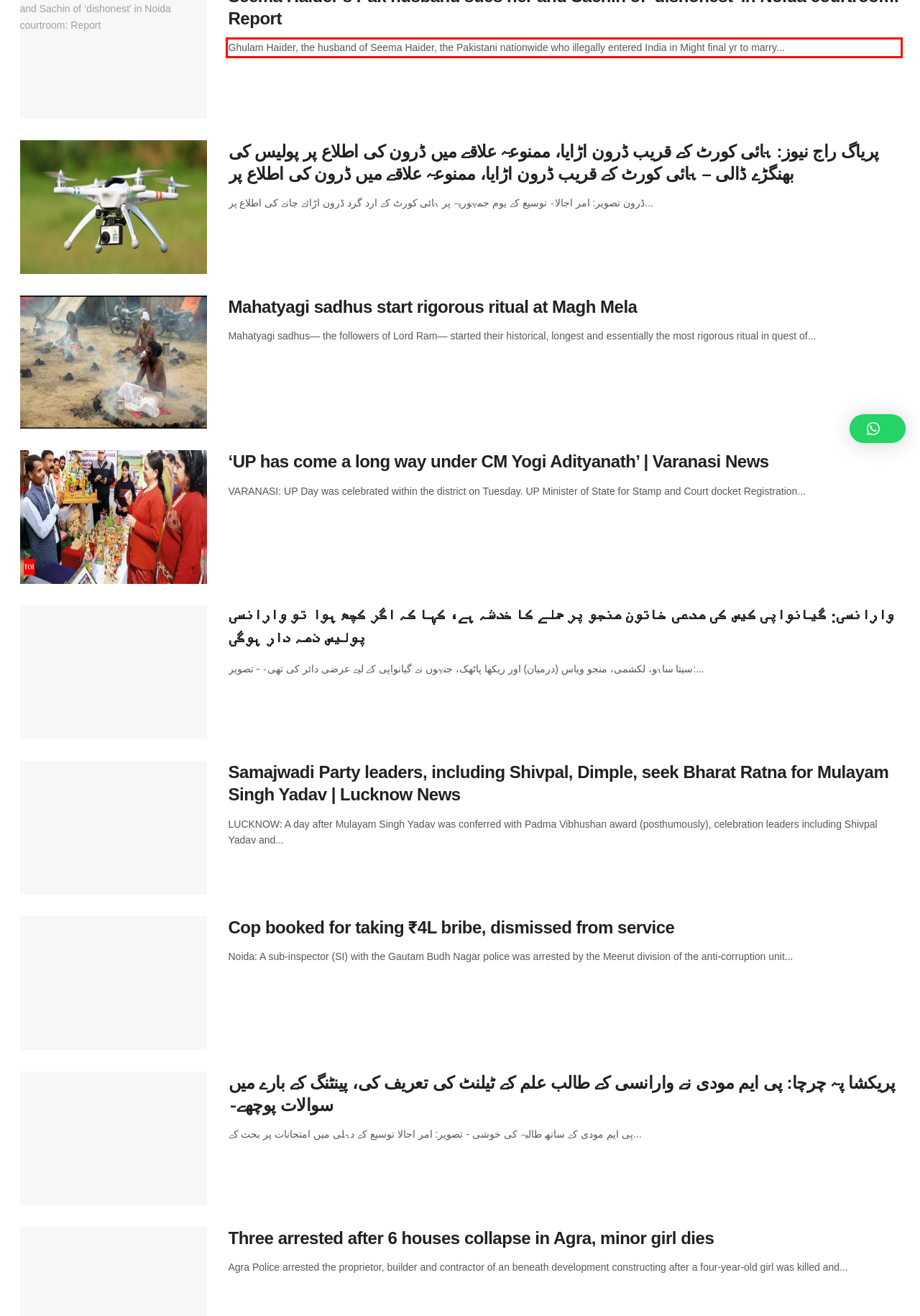Using the provided screenshot of a webpage, recognize and generate the text found within the red rectangle bounding box.

Ghulam Haider, the husband of Seema Haider, the Pakistani nationwide who illegally entered India in Might final yr to marry...